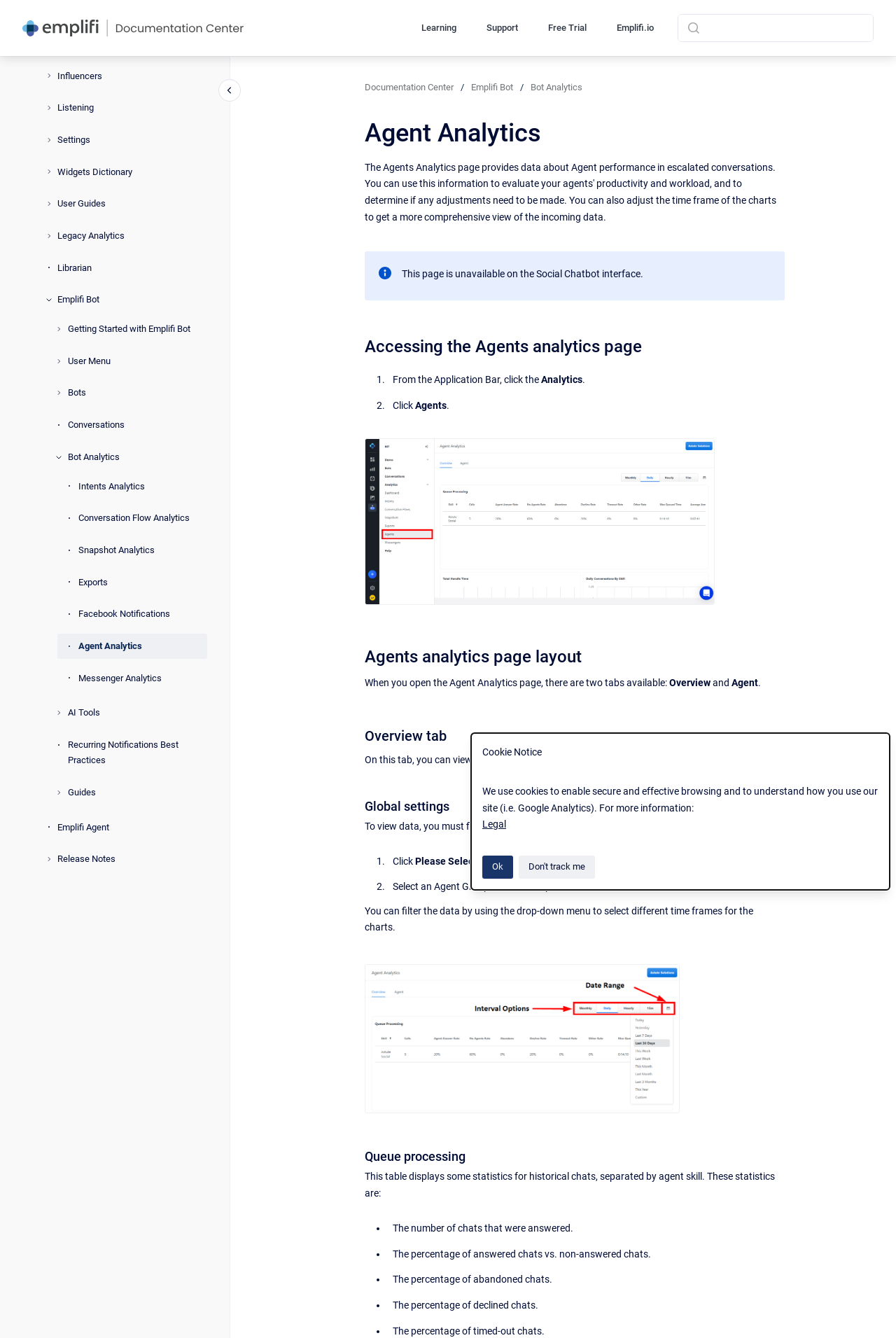Please identify the bounding box coordinates of the region to click in order to complete the task: "Click on the 'admin@taiwhenua.com' email link". The coordinates must be four float numbers between 0 and 1, specified as [left, top, right, bottom].

None